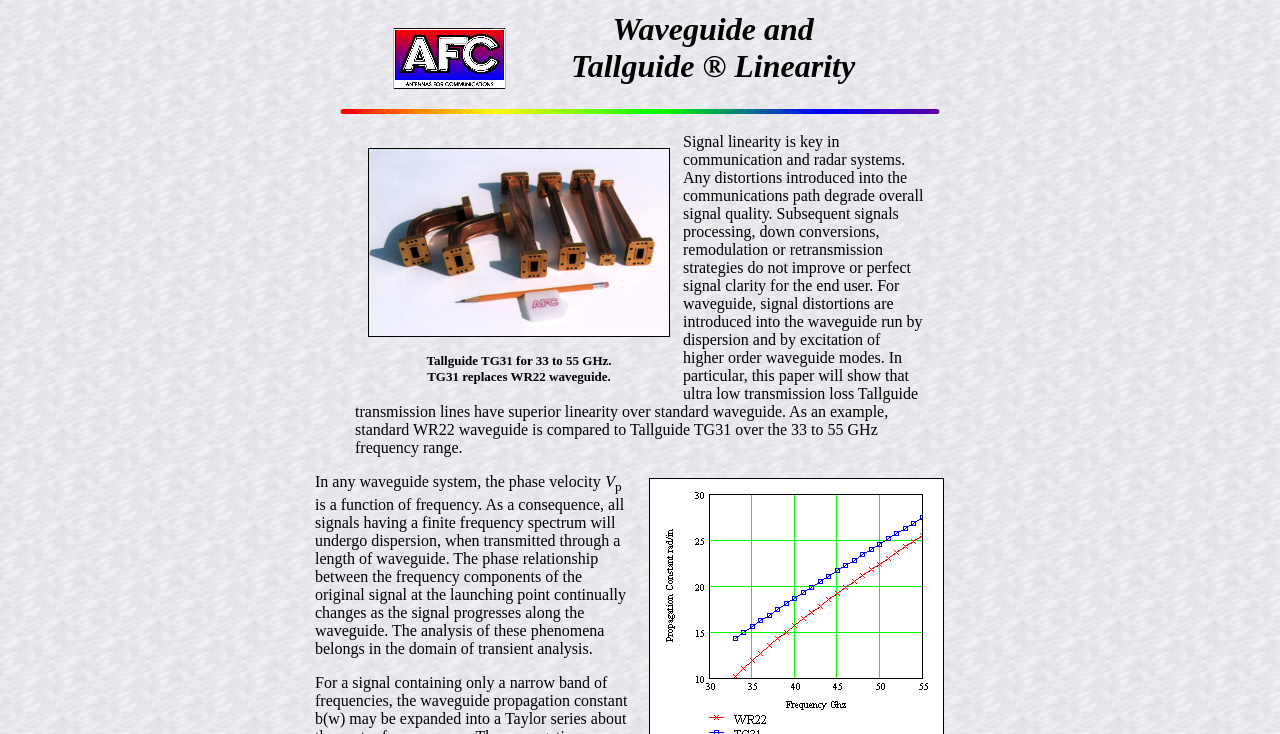Give a concise answer using only one word or phrase for this question:
What is the purpose of analyzing waveguide phenomena?

Transient analysis